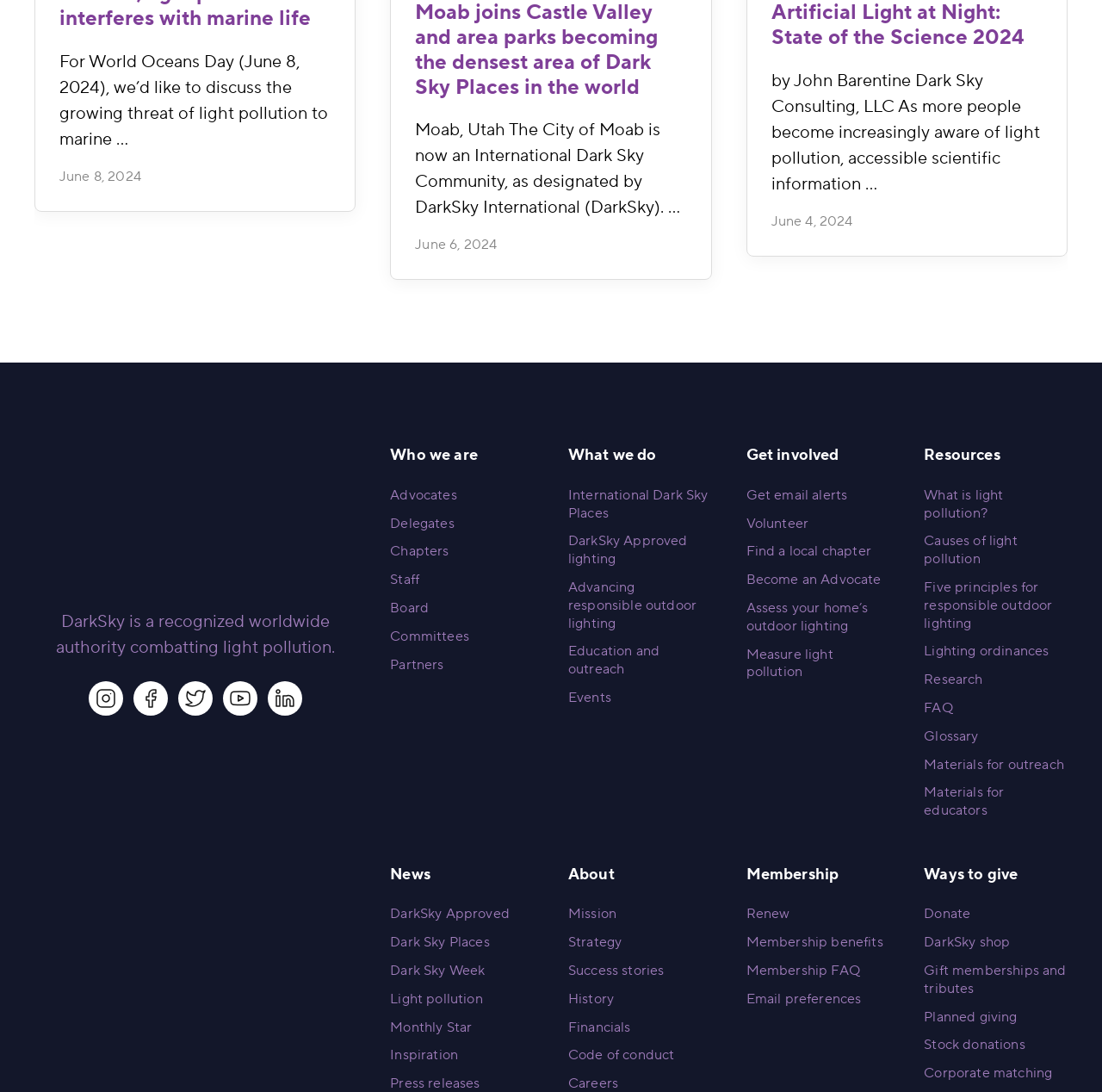How can I get involved with DarkSky?
With the help of the image, please provide a detailed response to the question.

Under the 'Get involved' section, I found a link 'Get email alerts' which suggests that one way to get involved with DarkSky is to get email alerts.